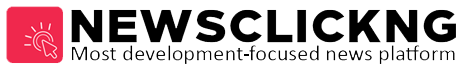Consider the image and give a detailed and elaborate answer to the question: 
What is the focus of the news platform?

The tagline 'Most development-focused news platform' emphasizes the platform's commitment to providing news and insights centered around developmental issues.